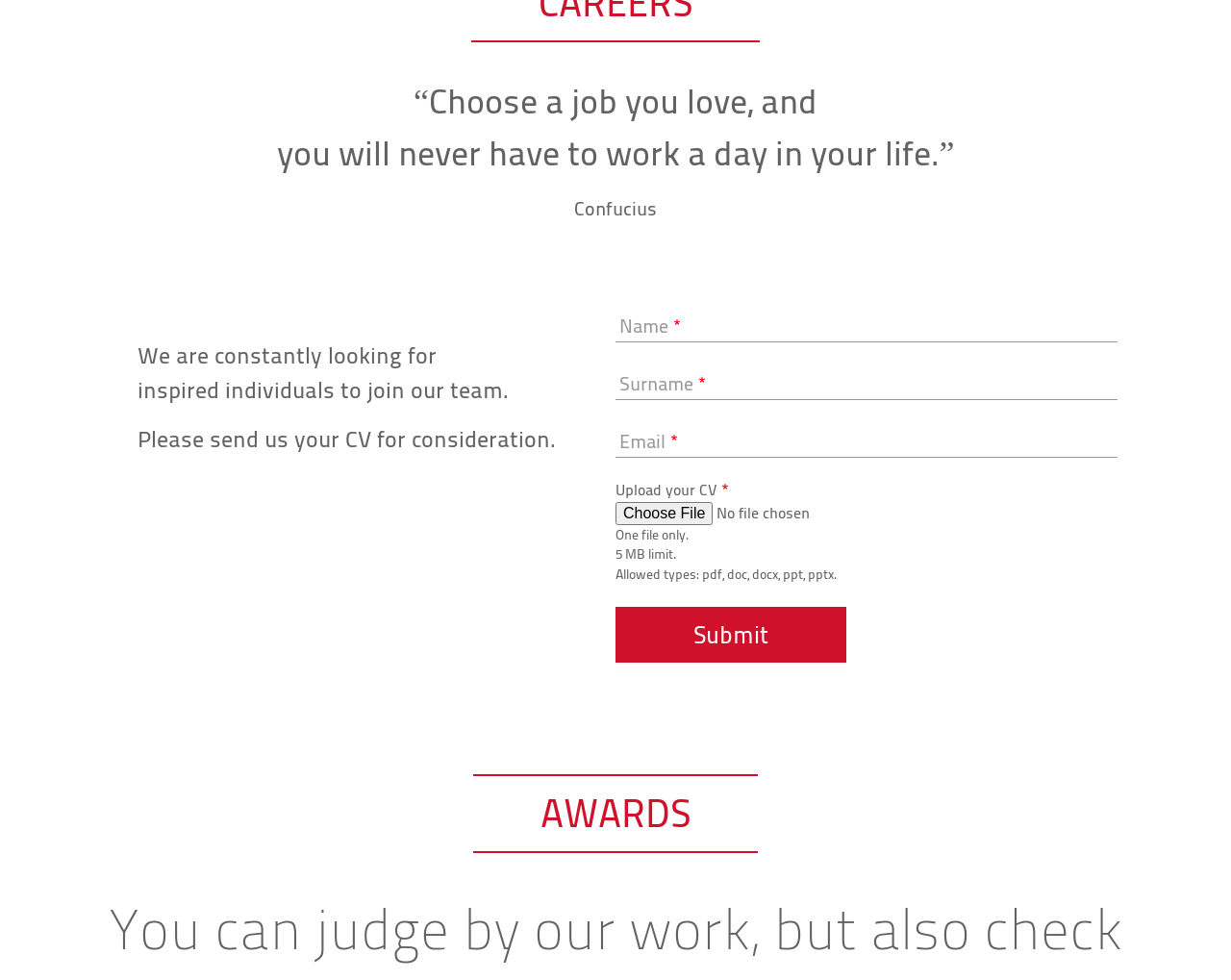What types of files are allowed for CV upload?
Please give a detailed and elaborate explanation in response to the question.

The types of files allowed for CV upload are pdf, doc, docx, ppt, and pptx, as indicated by the text 'Allowed types: pdf, doc, docx, ppt, pptx.' below the upload button.